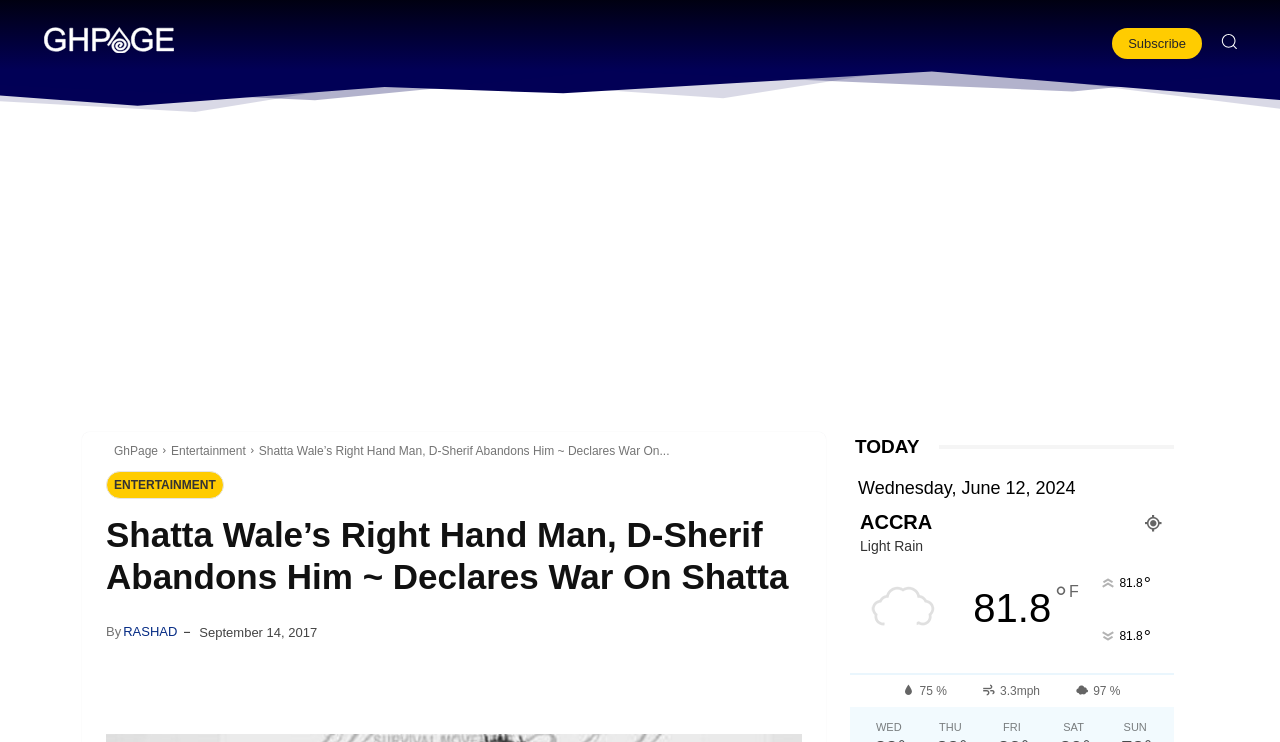What is the name of the website?
Could you give a comprehensive explanation in response to this question?

I determined the answer by looking at the top-left corner of the webpage, where I found a link with the text 'GHPAGE' and an image with no alt text. This suggests that the website's name is GhPage.